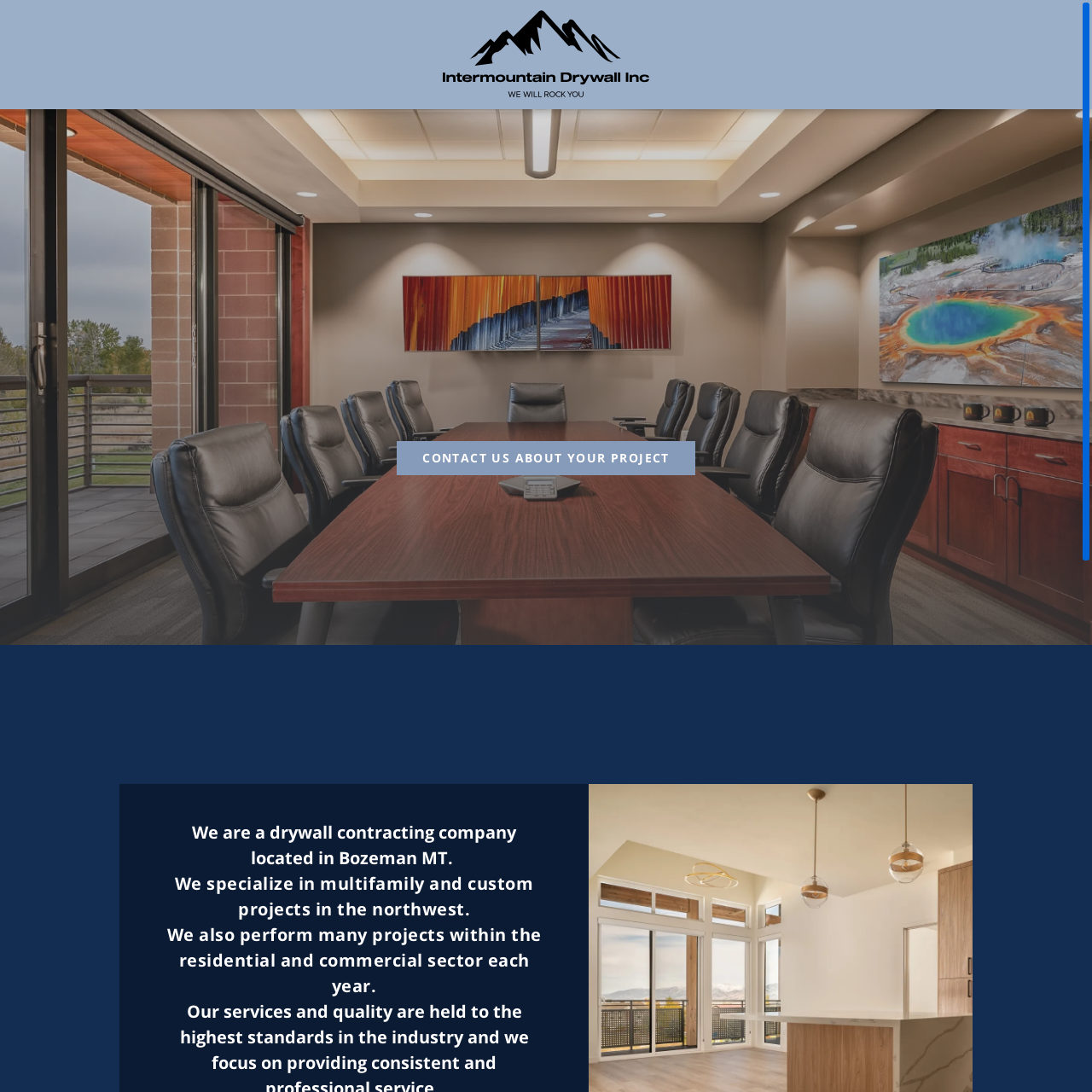Please answer the following question using a single word or phrase: 
What type of company is Intermountain Drywall?

Drywall contracting company